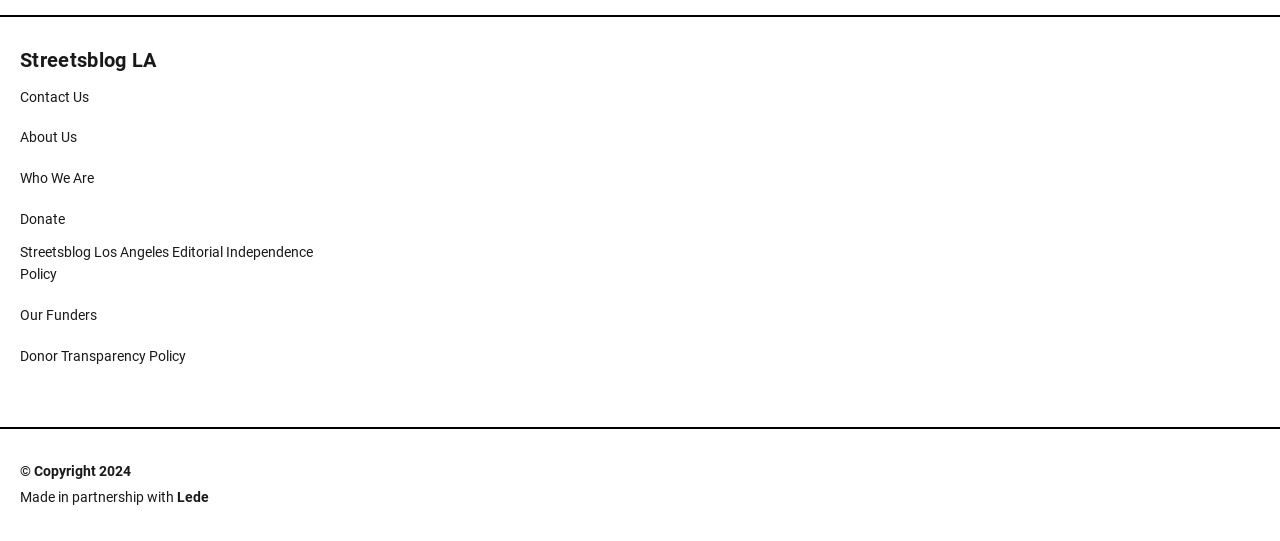Please respond in a single word or phrase: 
How many static text elements are at the bottom of the webpage?

3